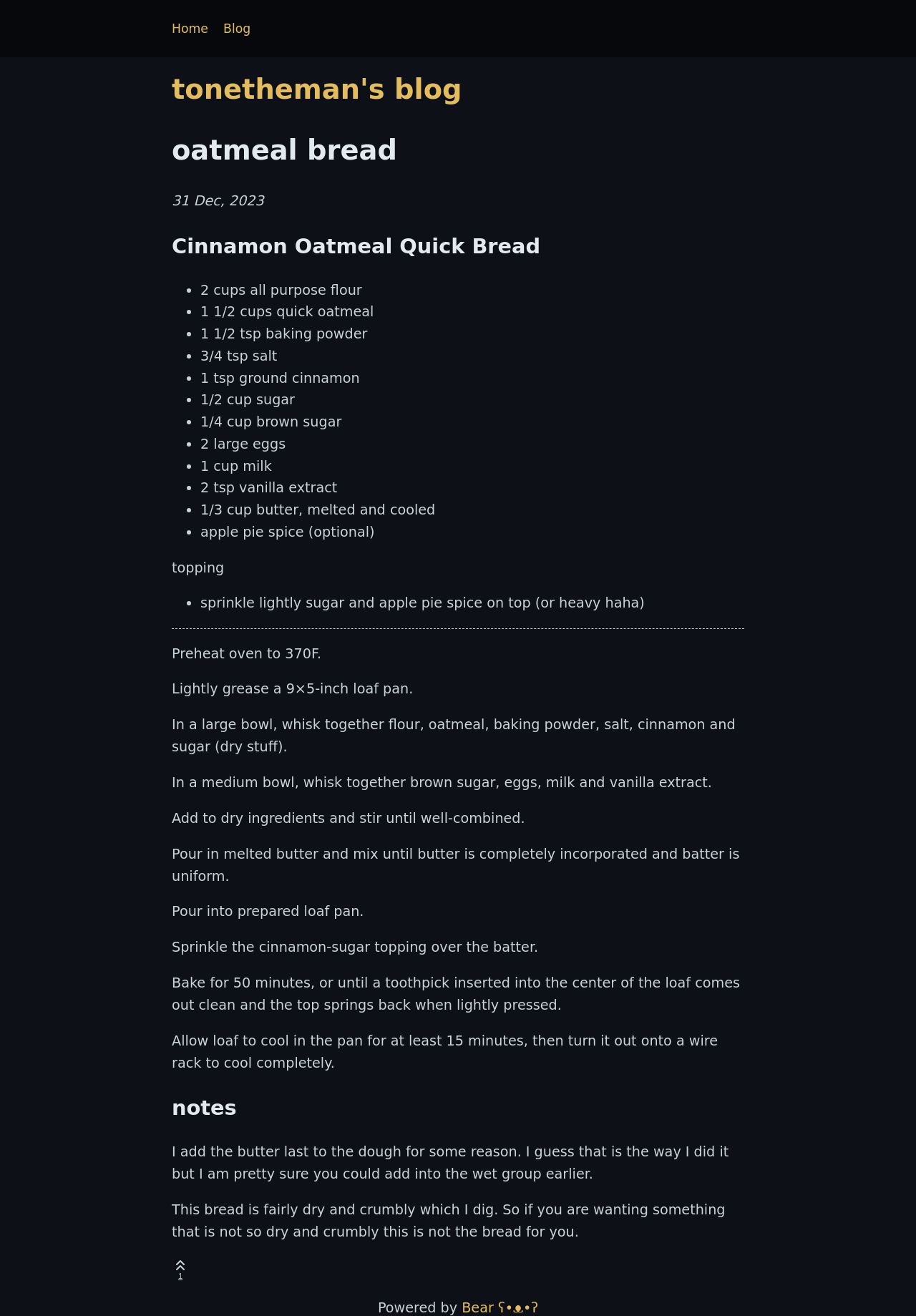Please answer the following question using a single word or phrase: 
What is the name of the blog?

tonetheman's blog